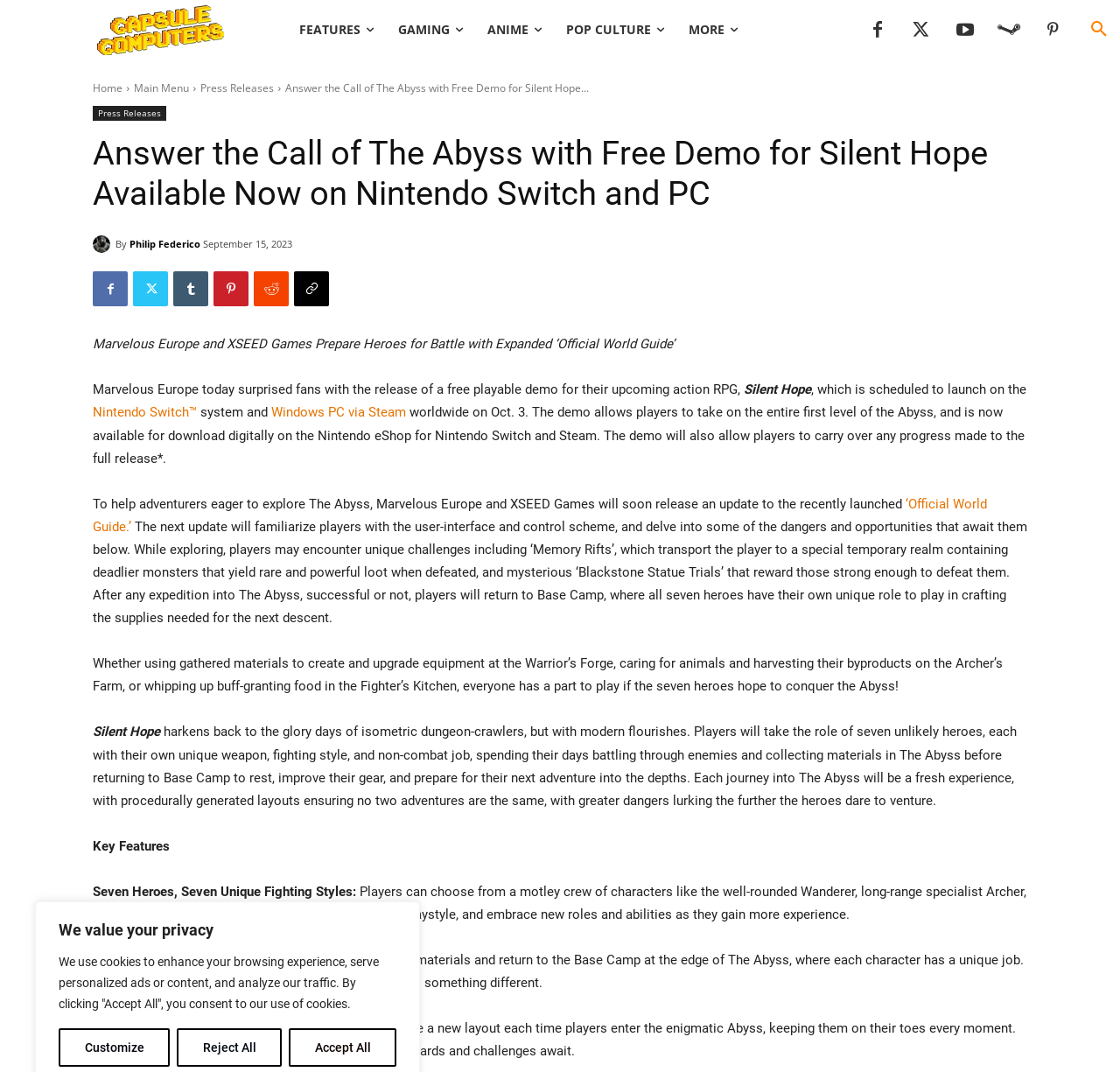What is the release date of the game?
Refer to the image and give a detailed response to the question.

I found the answer by reading the text content of the webpage, specifically the sentence 'which is scheduled to launch on the Nintendo Switch™ system and Windows PC via Steam worldwide on Oct. 3'.